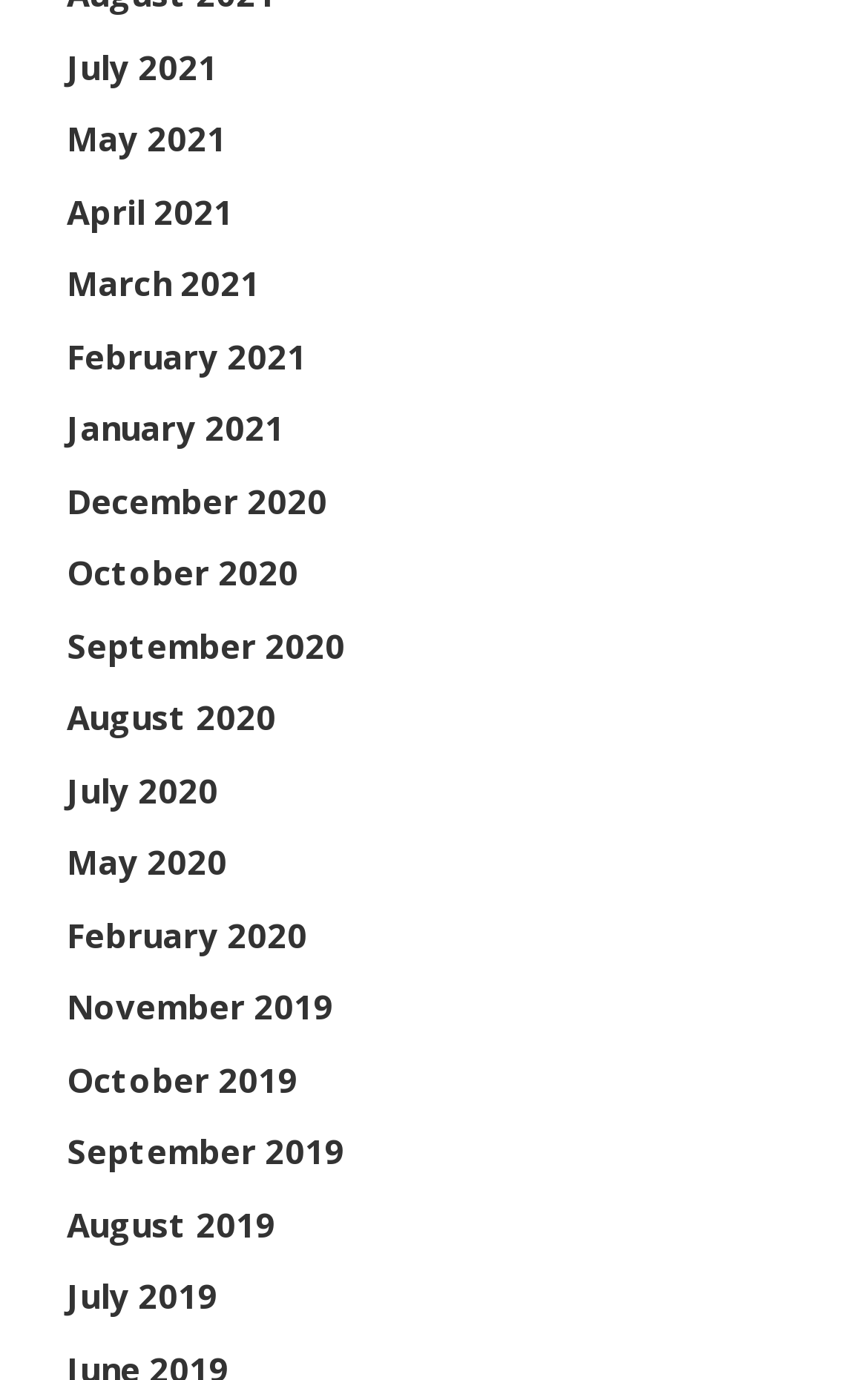Please identify the bounding box coordinates of the element that needs to be clicked to execute the following command: "view May 2021". Provide the bounding box using four float numbers between 0 and 1, formatted as [left, top, right, bottom].

[0.077, 0.084, 0.262, 0.116]